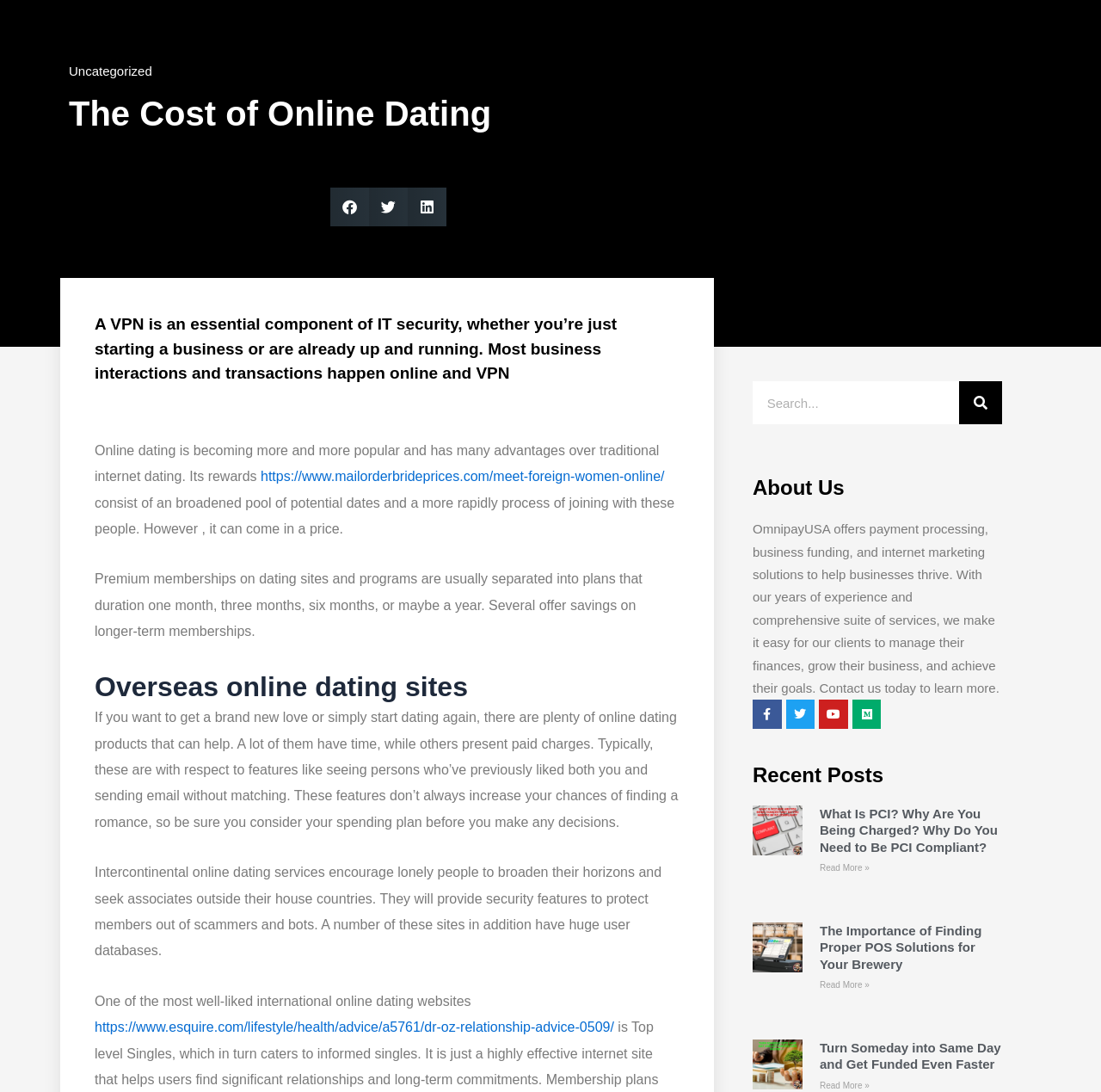Please respond to the question with a concise word or phrase:
What is OmnipayUSA?

Payment processing company